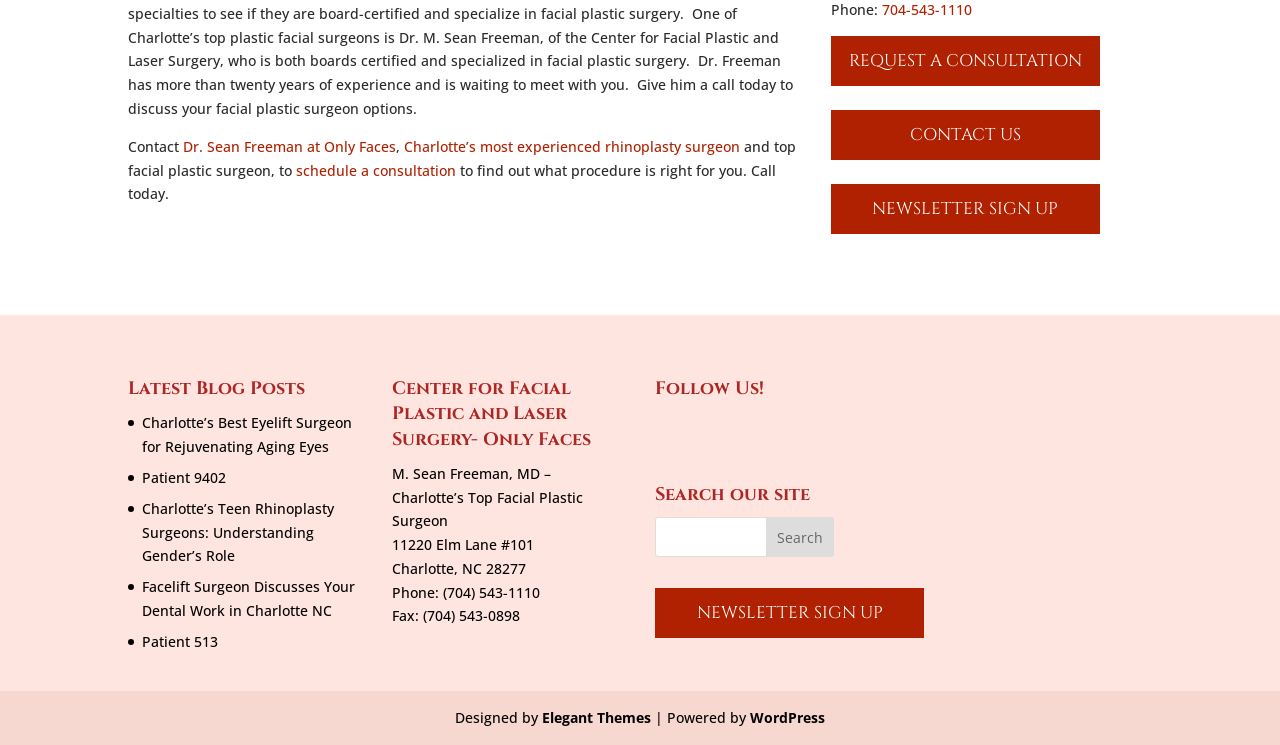Identify the bounding box coordinates for the region of the element that should be clicked to carry out the instruction: "Search our site". The bounding box coordinates should be four float numbers between 0 and 1, i.e., [left, top, right, bottom].

[0.512, 0.694, 0.652, 0.748]